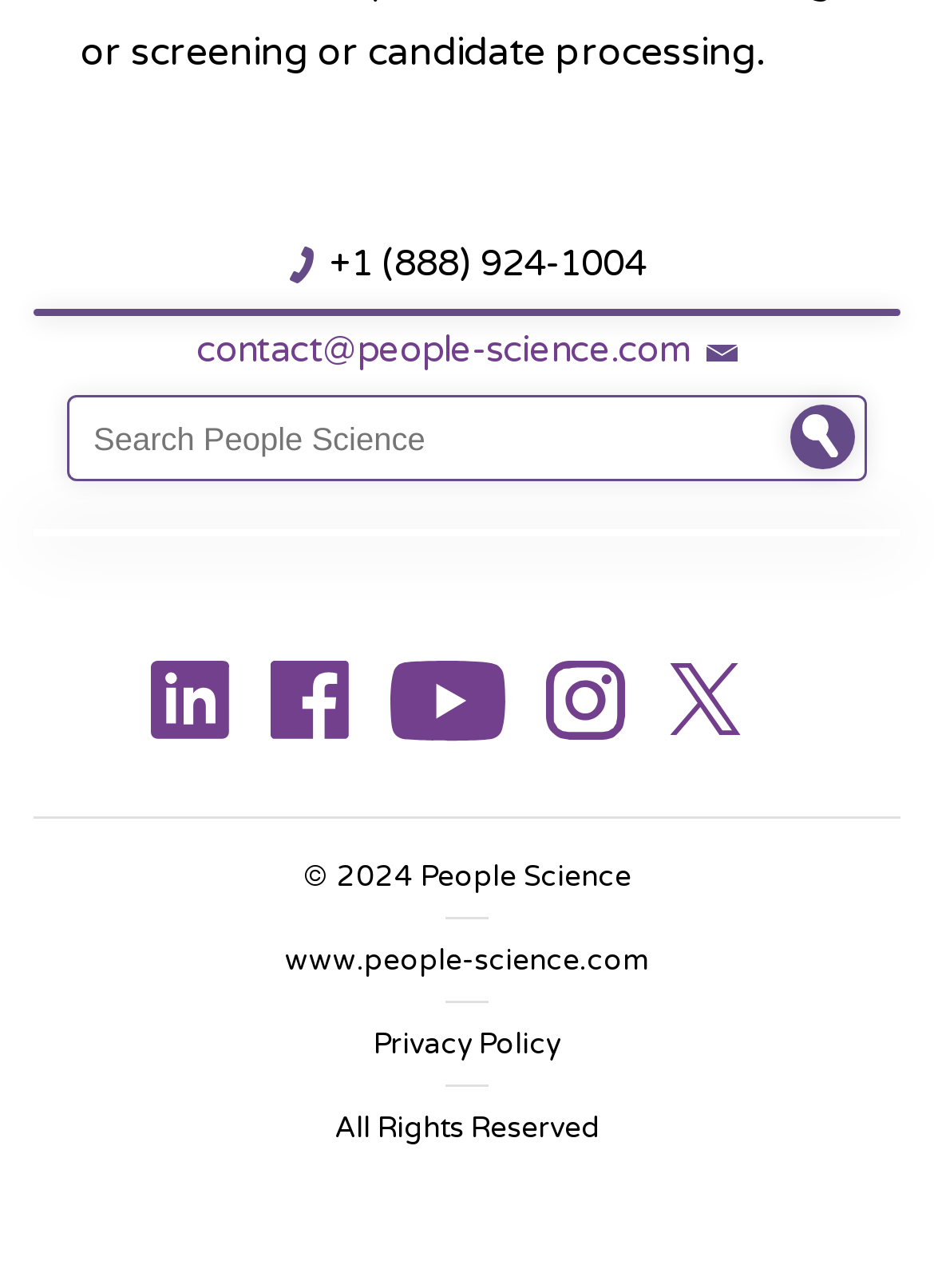Please predict the bounding box coordinates (top-left x, top-left y, bottom-right x, bottom-right y) for the UI element in the screenshot that fits the description: www.people-science.com

[0.305, 0.733, 0.695, 0.759]